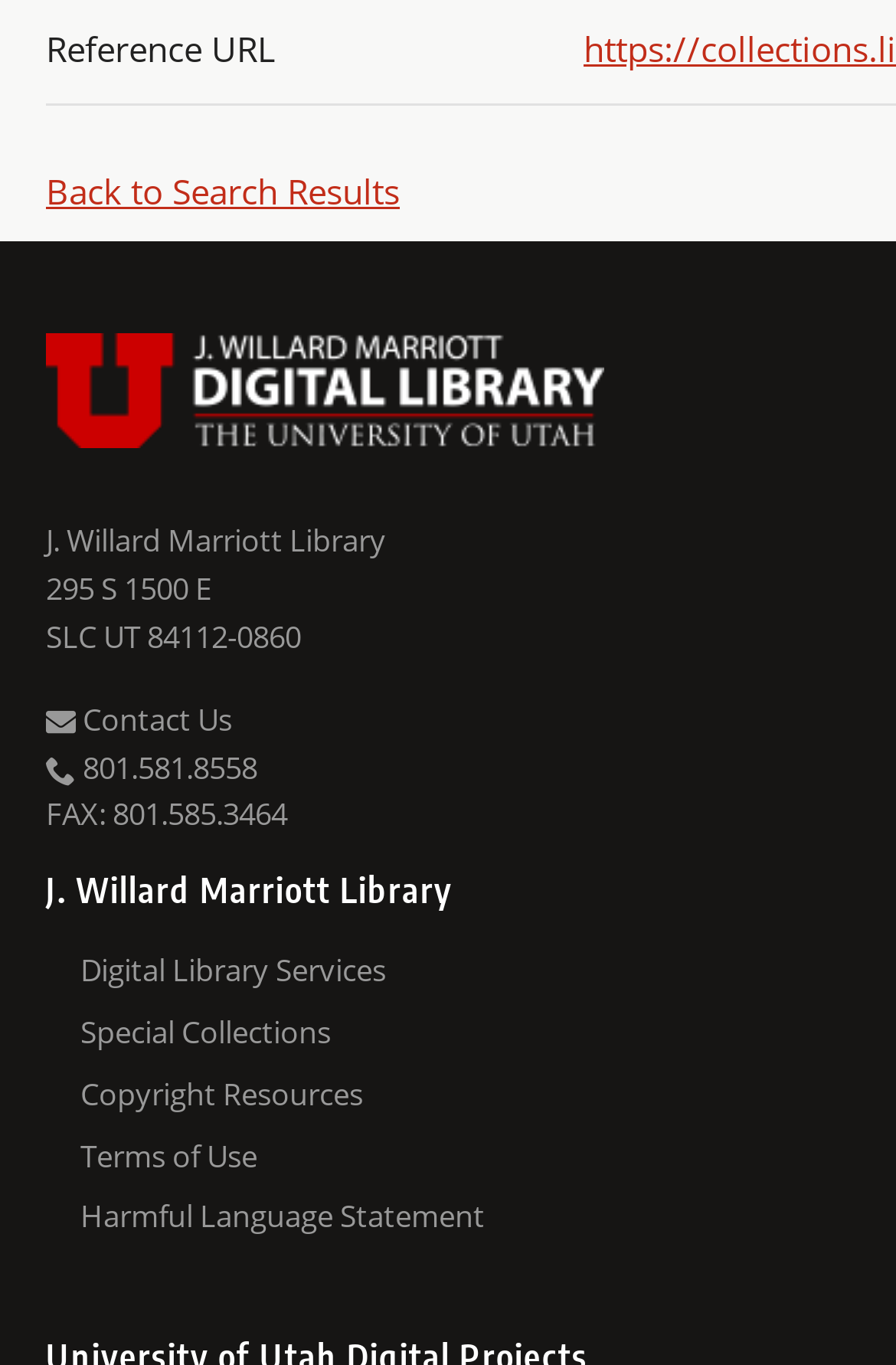What is the phone number to contact?
Look at the image and respond with a single word or a short phrase.

801.581.8558